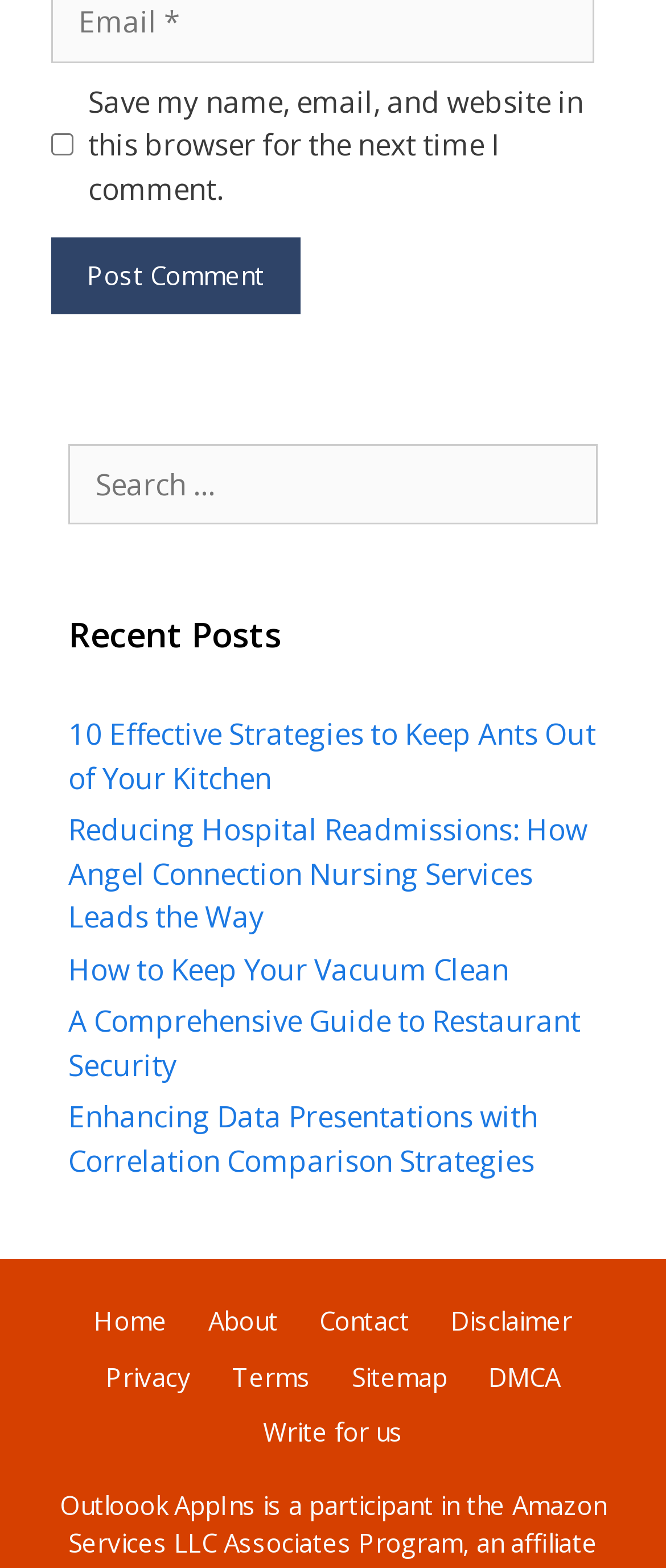Using the information from the screenshot, answer the following question thoroughly:
How many links are in the footer section?

The footer section contains links to 'Home', 'About', 'Contact', 'Disclaimer', 'Privacy', 'Terms', 'Sitemap', 'DMCA', and 'Write for us'. There are 9 links in total.